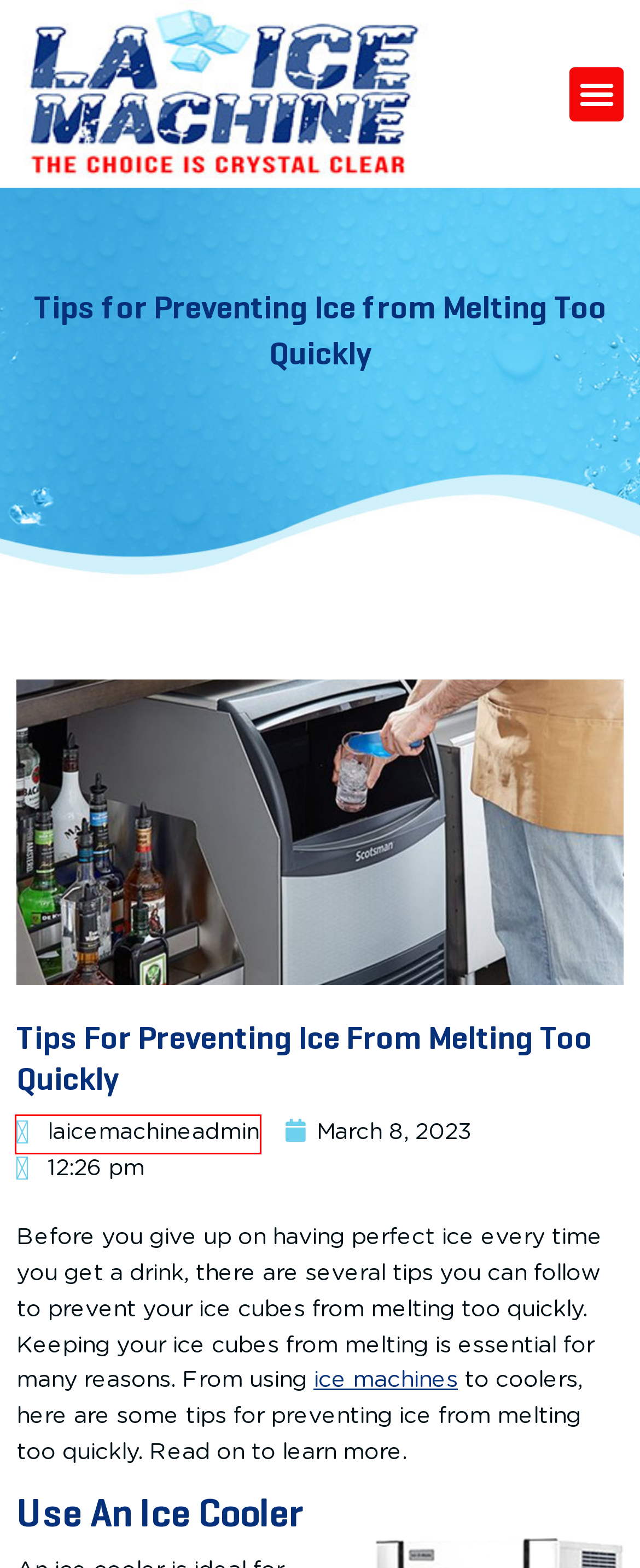You have a screenshot of a webpage with a red rectangle bounding box. Identify the best webpage description that corresponds to the new webpage after clicking the element within the red bounding box. Here are the candidates:
A. laicemachineadmin, Author at LA ICE MACHINE
B. ICE Machine Rent Services LA | Commercial Ice Machines LA - LA Ice Machine
C. March 8, 2023 - LA ICE MACHINE
D. Rental - LA ICE MACHINE
E. Meet the Vice President - LA ICE MACHINE
F. Cloudy vs. Clear Ice: What's the Difference? - LA ICE MACHINE
G. Sitemap - LA ICE MACHINE
H. Industry Solutions - LA-ICE-MACHINE

A